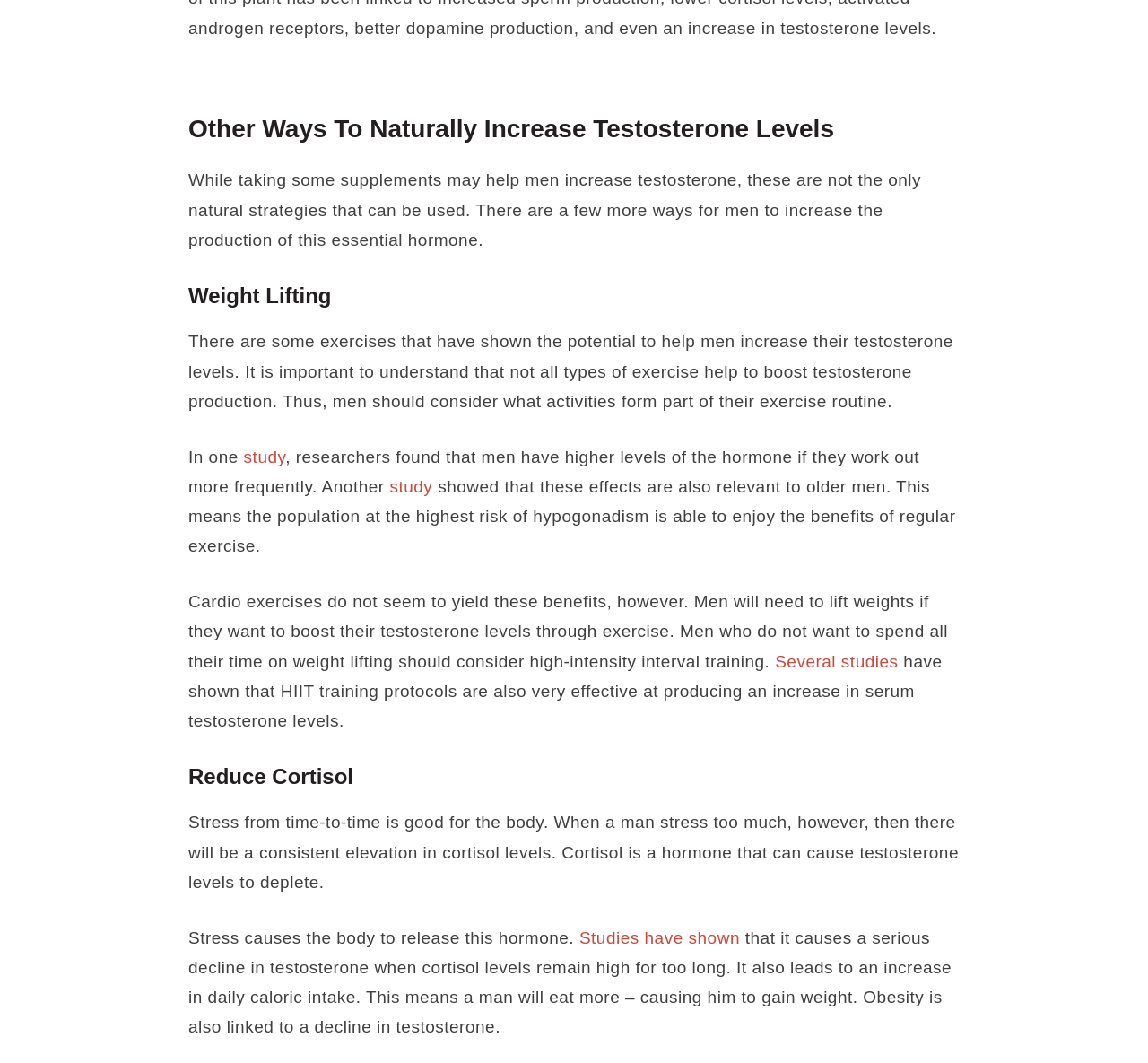What is the first natural strategy to increase testosterone?
Answer the question in as much detail as possible.

The first natural strategy to increase testosterone is mentioned in the heading 'Weight Lifting' which is located at the top of the webpage, indicating that weight lifting is one of the ways to naturally increase testosterone levels.